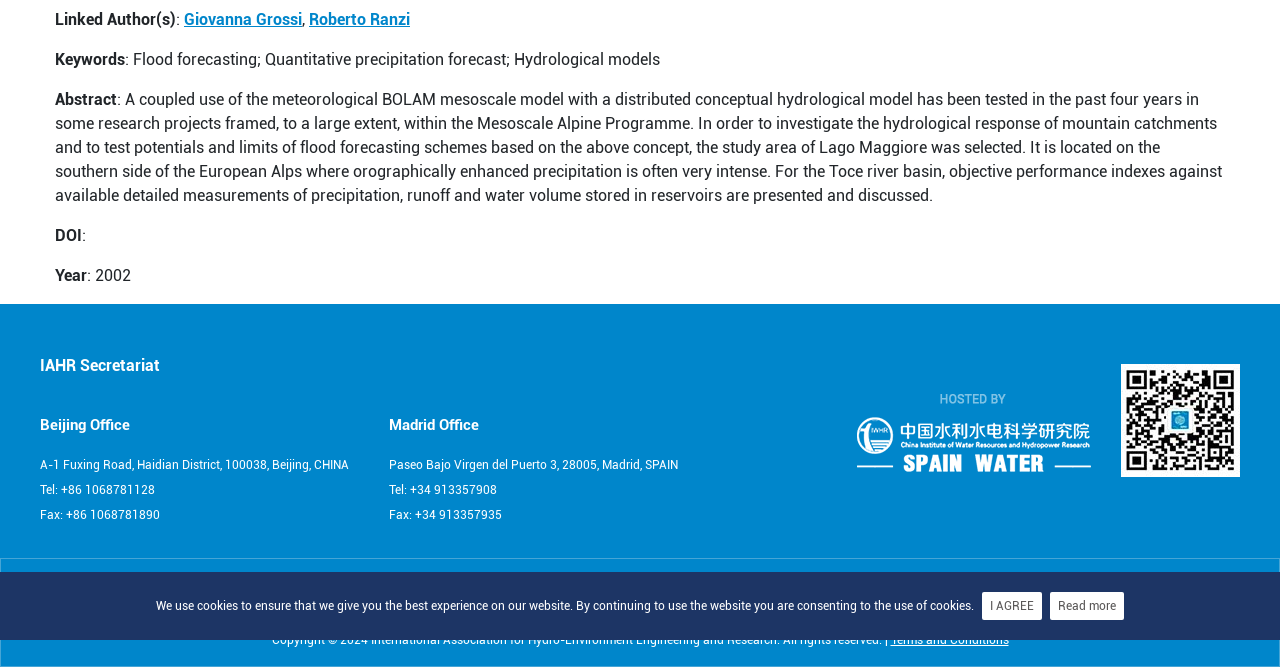Determine the bounding box coordinates of the UI element described below. Use the format (top-left x, top-left y, bottom-right x, bottom-right y) with floating point numbers between 0 and 1: November 11, 2021

None